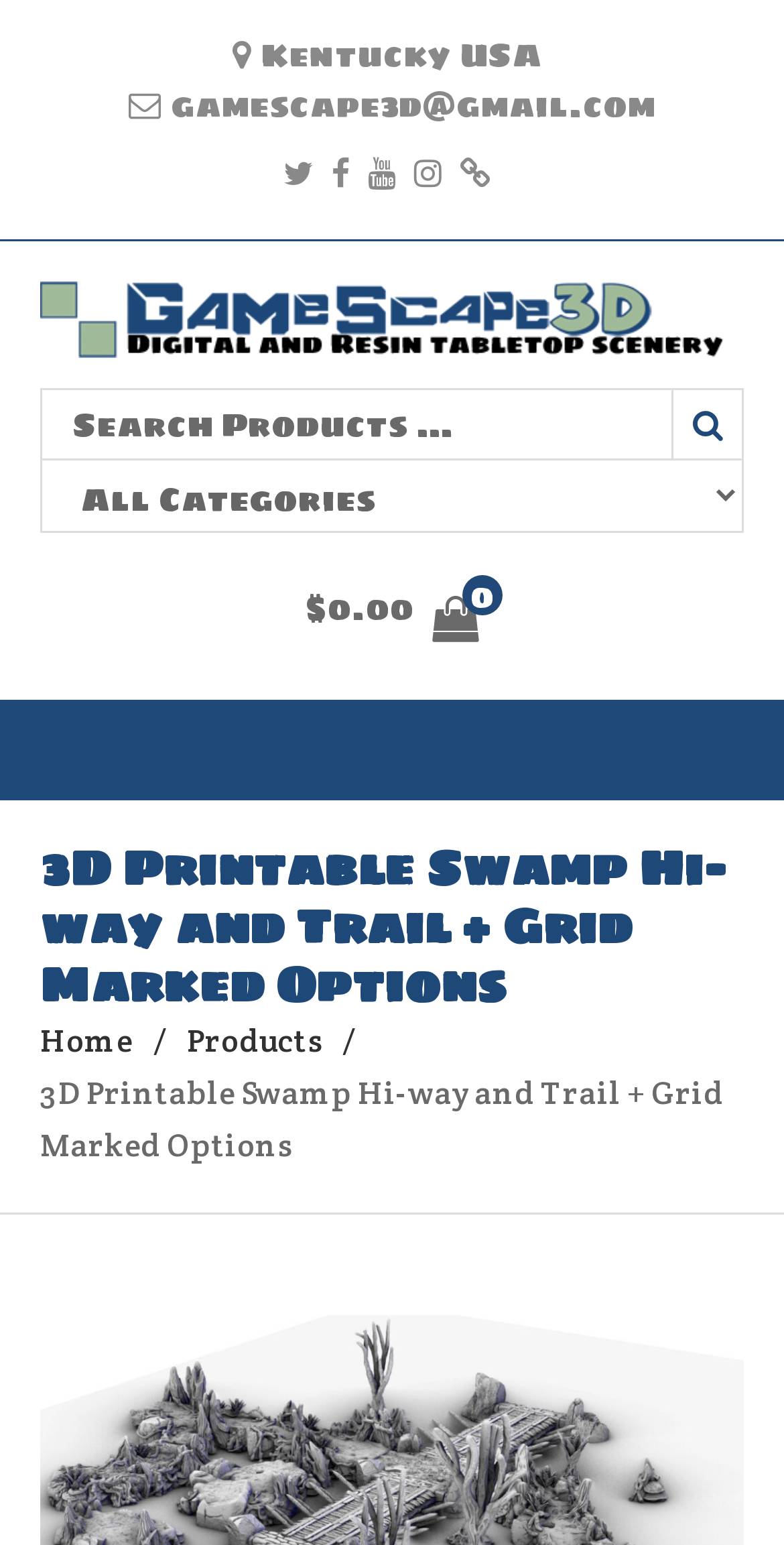Determine which piece of text is the heading of the webpage and provide it.

3D Printable Swamp Hi-way and Trail + Grid Marked Options